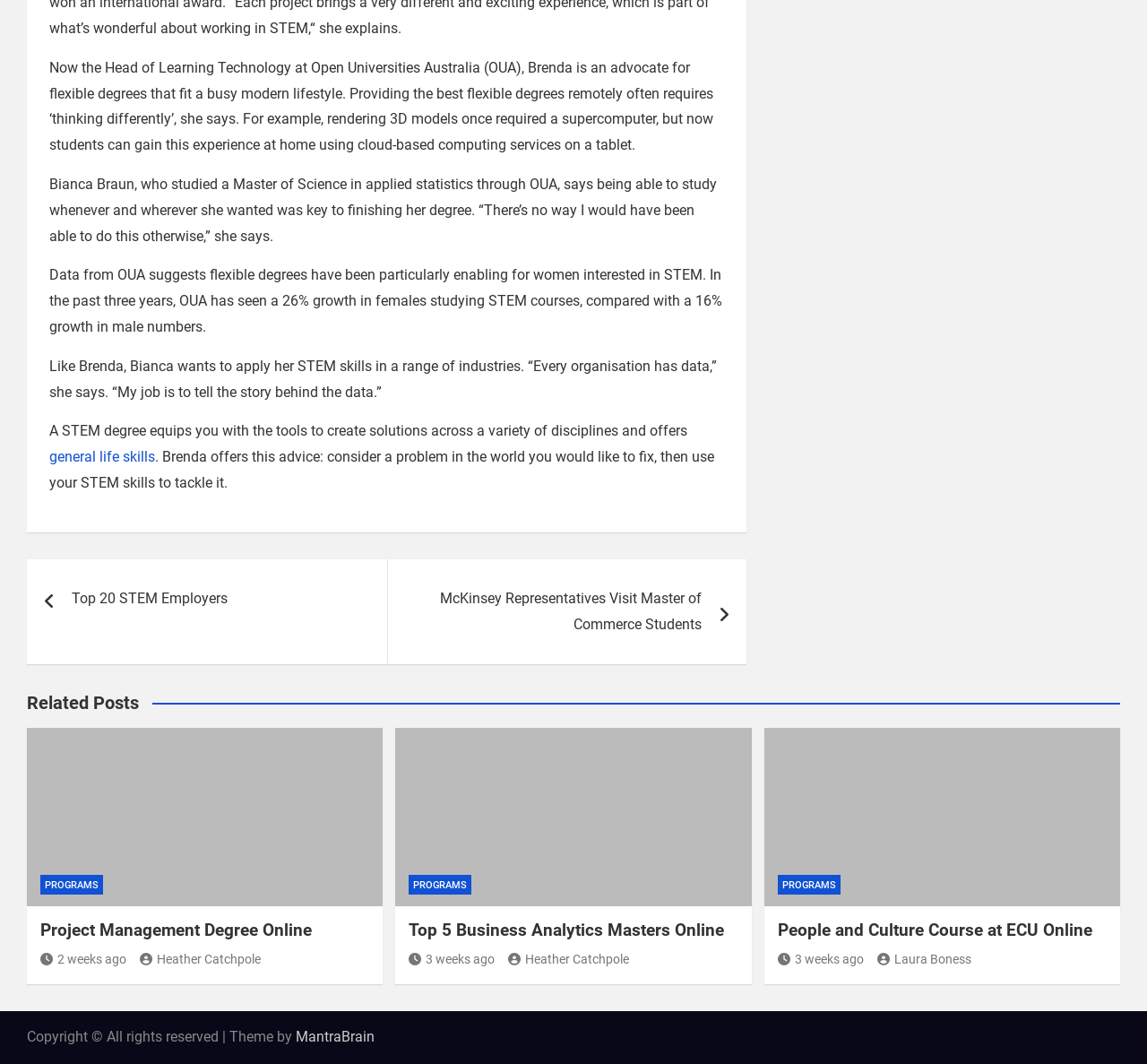Please find the bounding box for the UI component described as follows: "Heather Catchpole".

[0.122, 0.894, 0.227, 0.908]